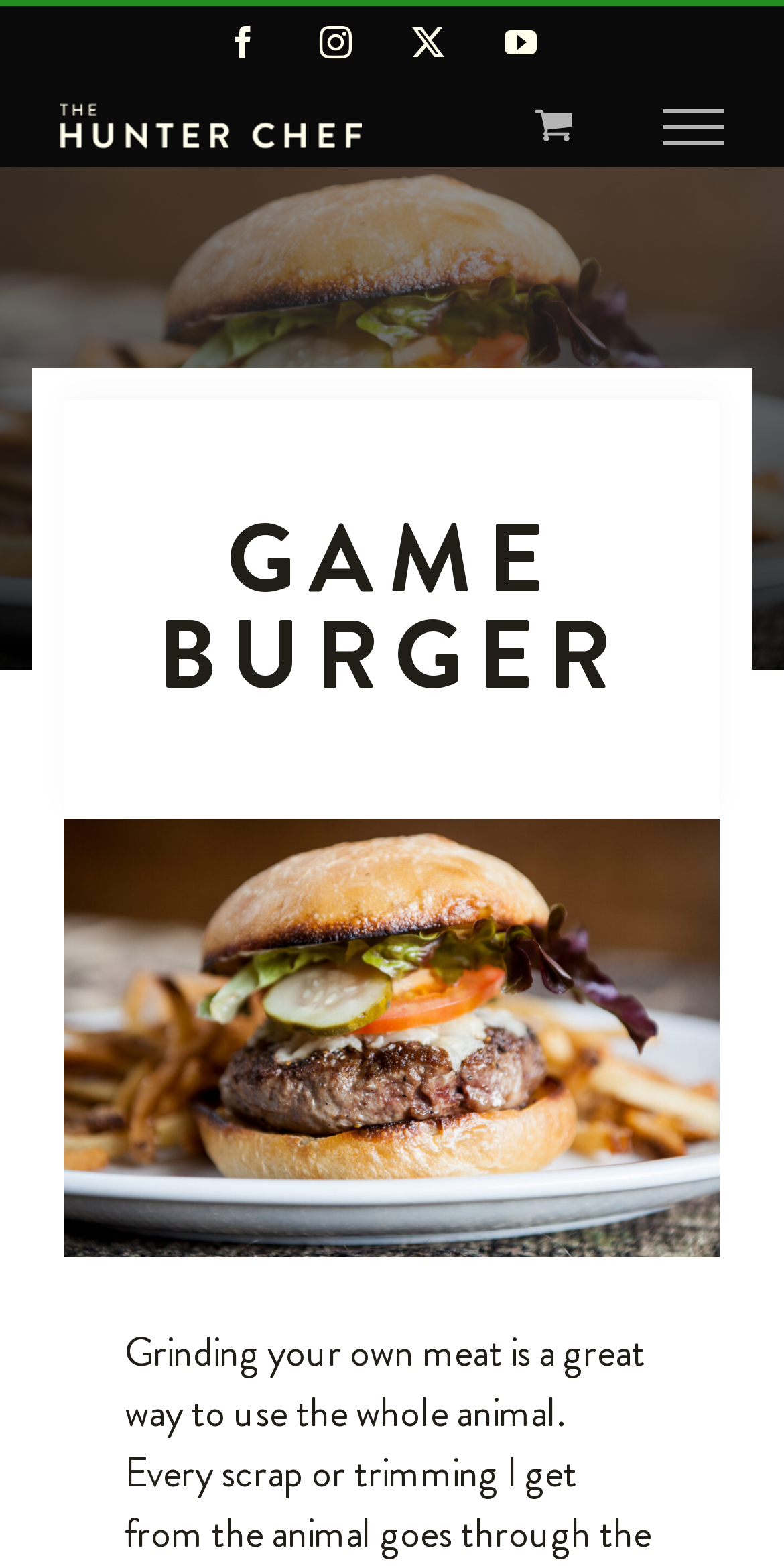Answer the question below using just one word or a short phrase: 
Is the shopping cart visible?

No